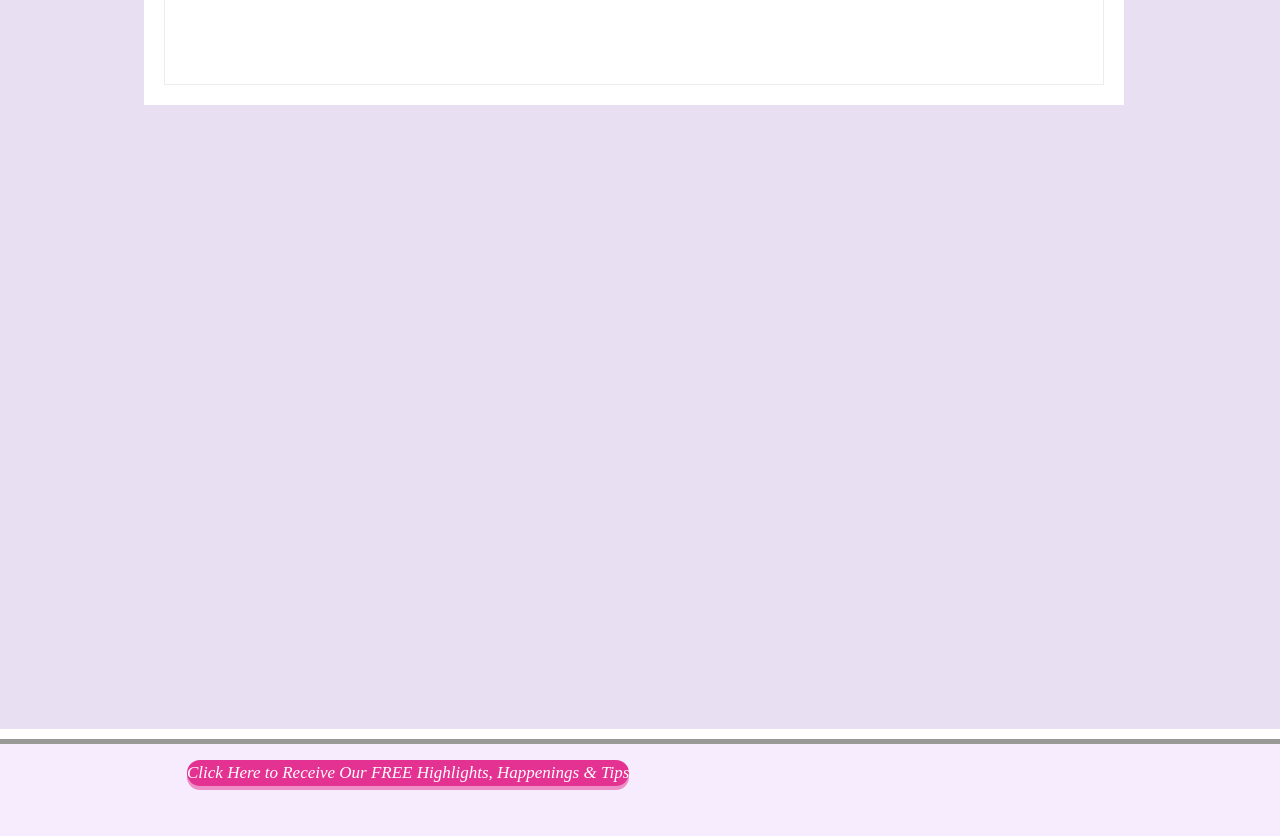Please find the bounding box coordinates of the element's region to be clicked to carry out this instruction: "Watch YouTube".

[0.654, 0.902, 0.684, 0.949]